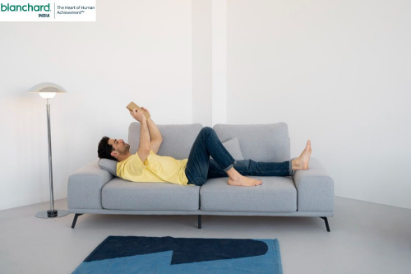Describe every aspect of the image in detail.

The image features a relaxed young man lying on a contemporary gray sofa, engrossed in his smartphone. He is dressed in a casual yellow t-shirt and denim jeans, showcasing a laid-back style. The setting is minimalistic, with a light-colored wall in the background and a stylish floor lamp casting soft light beside the sofa. The floor is adorned with a simple blue rug, adding a touch of color to the otherwise neutral palette. This scene embodies a moment of leisure and self-reflection, aligning with themes of self-leadership and personal growth, as highlighted in discussions around self-leadership training and its importance.